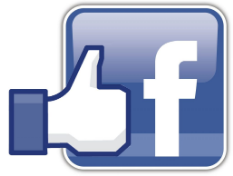Describe the scene in the image with detailed observations.

This image features the iconic Facebook logo, prominently displaying a thumbs-up icon superimposed over the Facebook "f" symbol. The design is characterized by its vibrant blue background, which is a signature color of Facebook, creating a recognizable and friendly appeal. This visual element encourages viewers to engage with the Northumberland Community Curling Club's social media presence, highlighting their invitation to connect and stay updated through Facebook. The inclusion of this image serves to strengthen community ties and promote social interaction among members and supporters of the club.